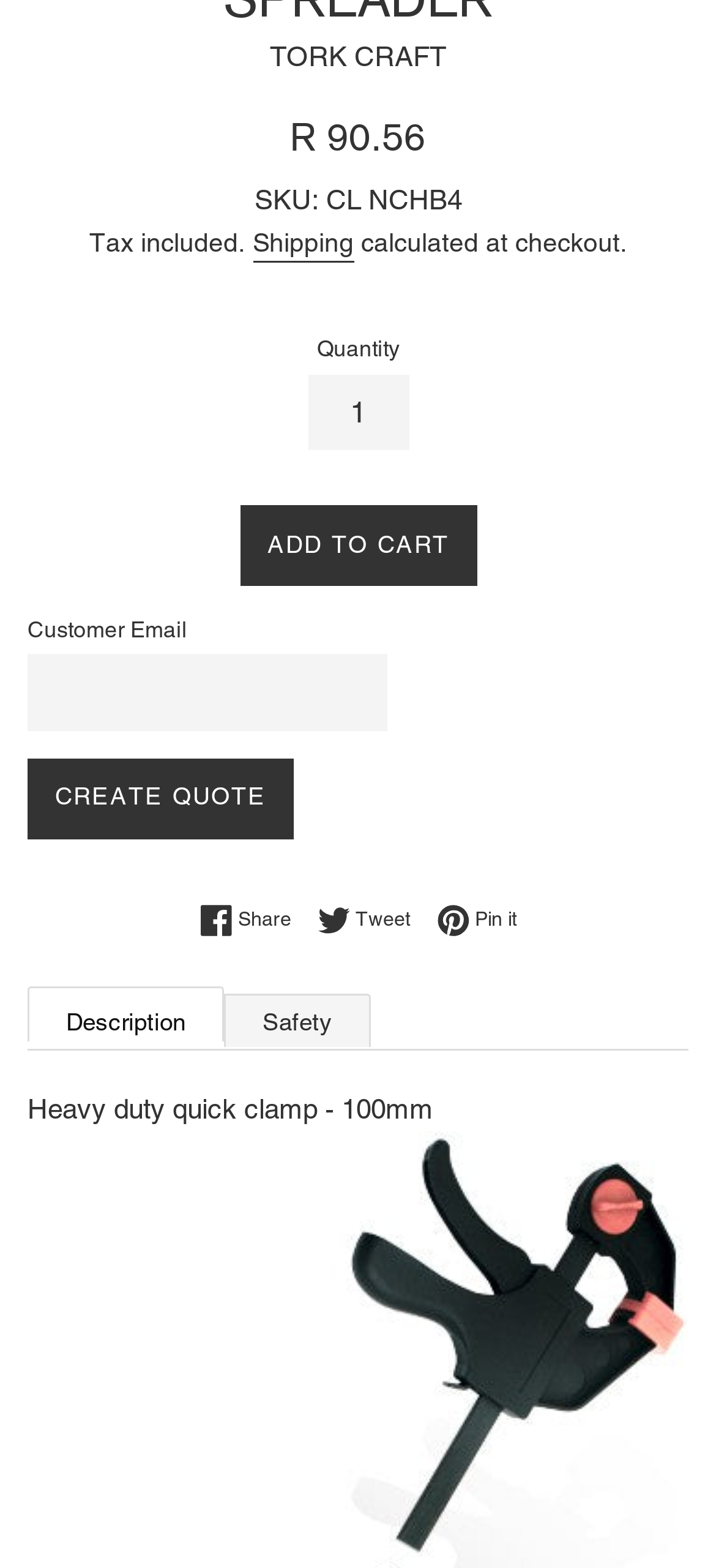Can you find the bounding box coordinates for the UI element given this description: "Safety"? Provide the coordinates as four float numbers between 0 and 1: [left, top, right, bottom].

[0.313, 0.634, 0.518, 0.668]